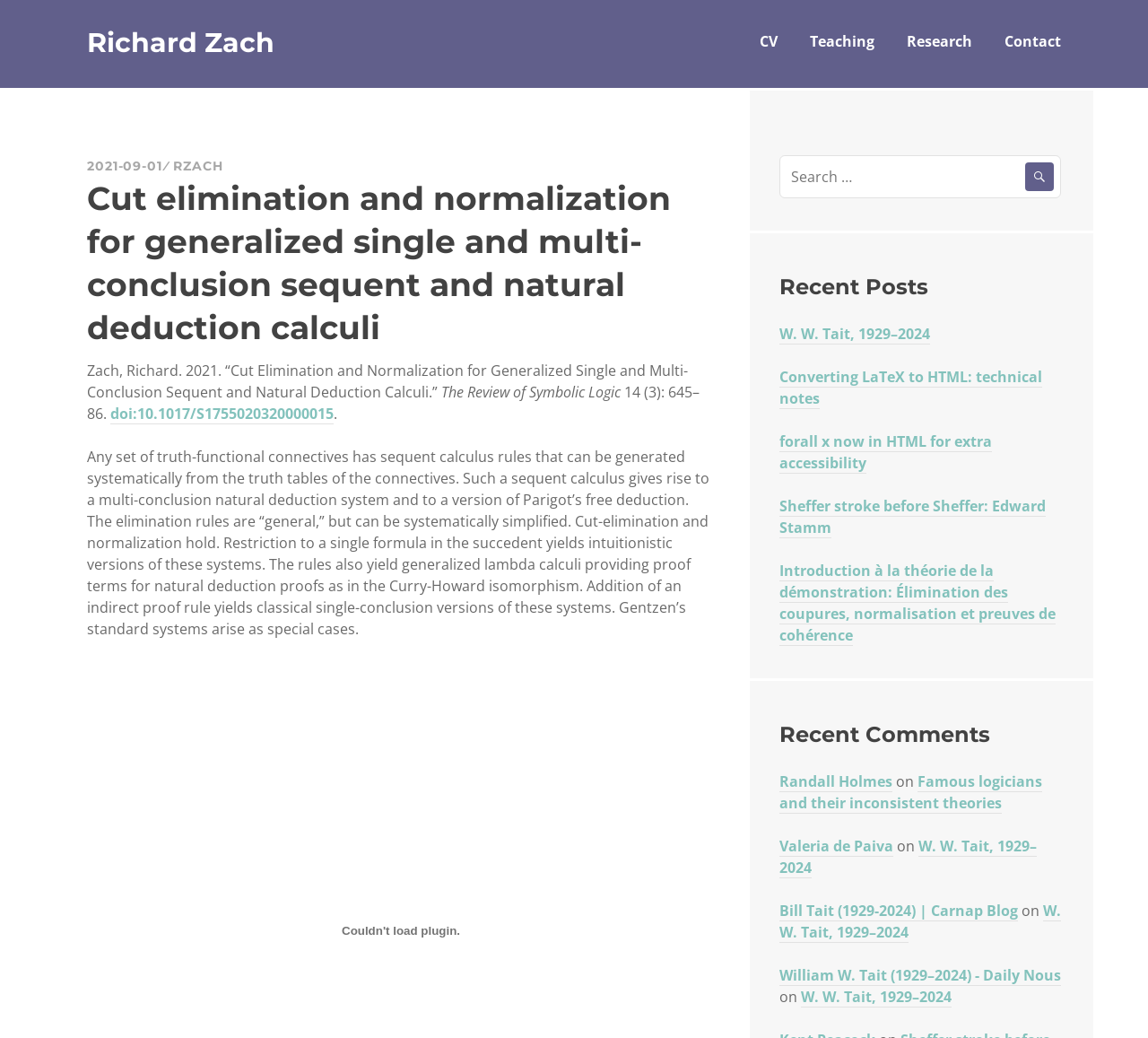Locate the bounding box coordinates of the clickable part needed for the task: "Read the recent post about W. W. Tait".

[0.679, 0.312, 0.81, 0.332]